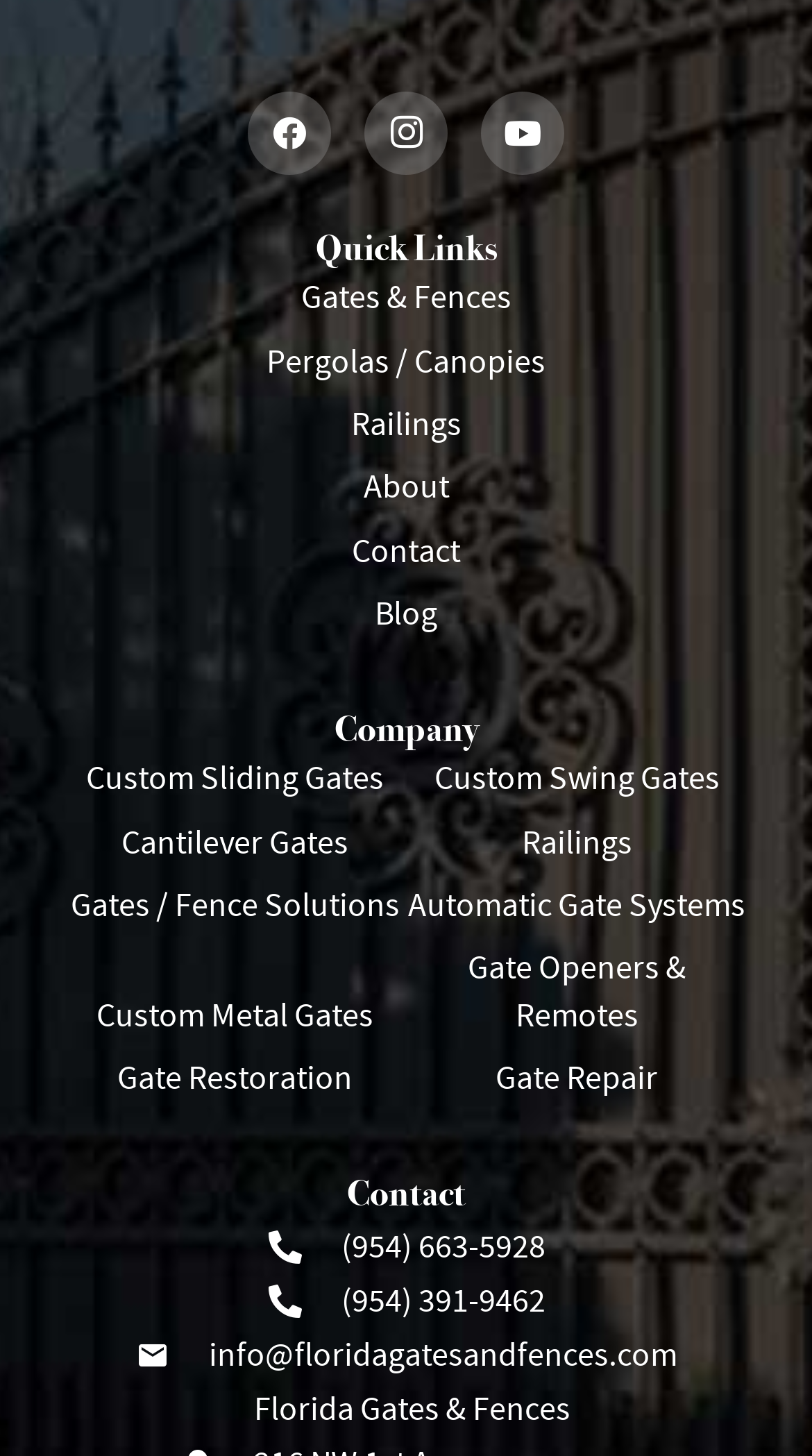Find the bounding box coordinates of the element I should click to carry out the following instruction: "visit the company website".

None